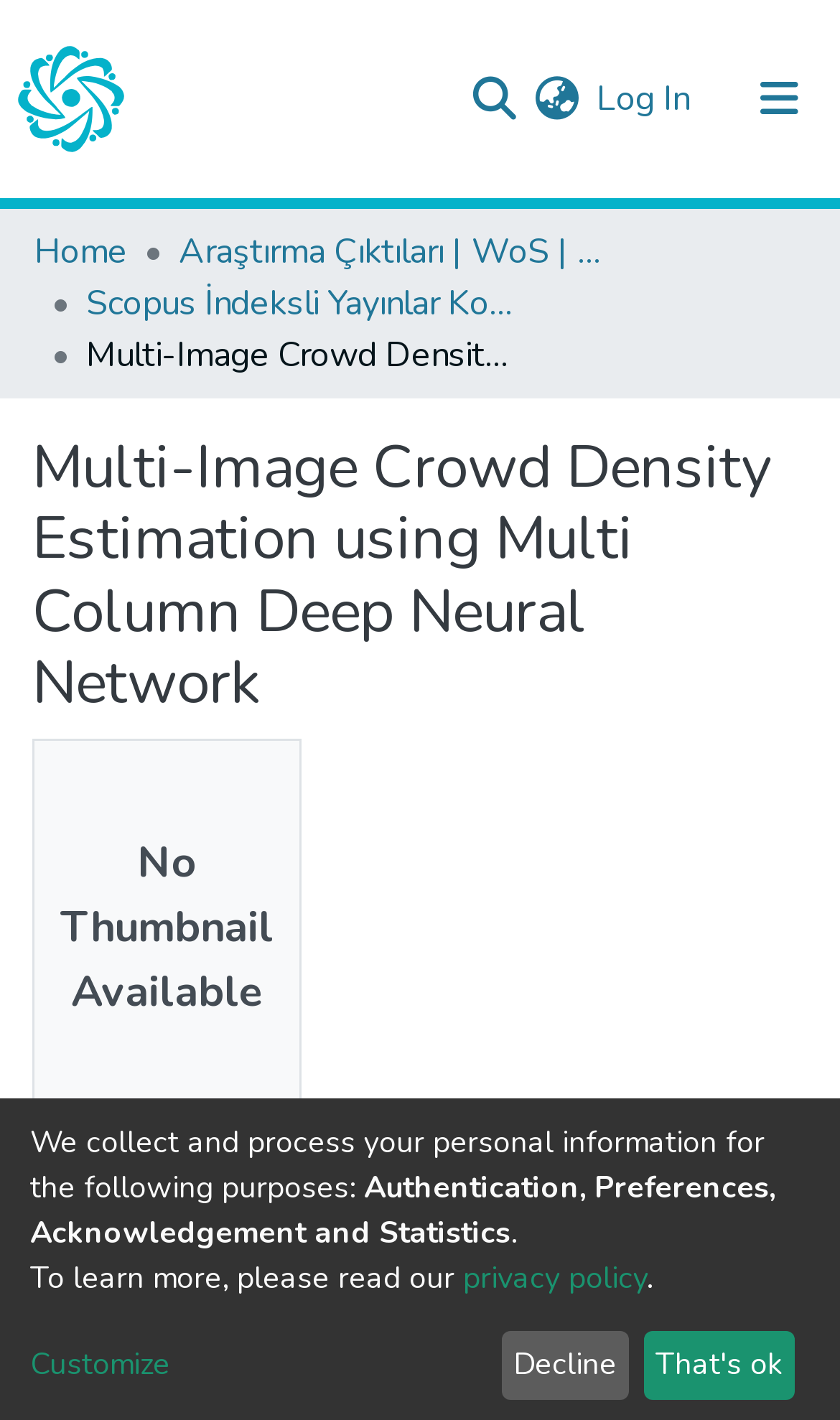What is the date of the publication?
Please answer using one word or phrase, based on the screenshot.

2020